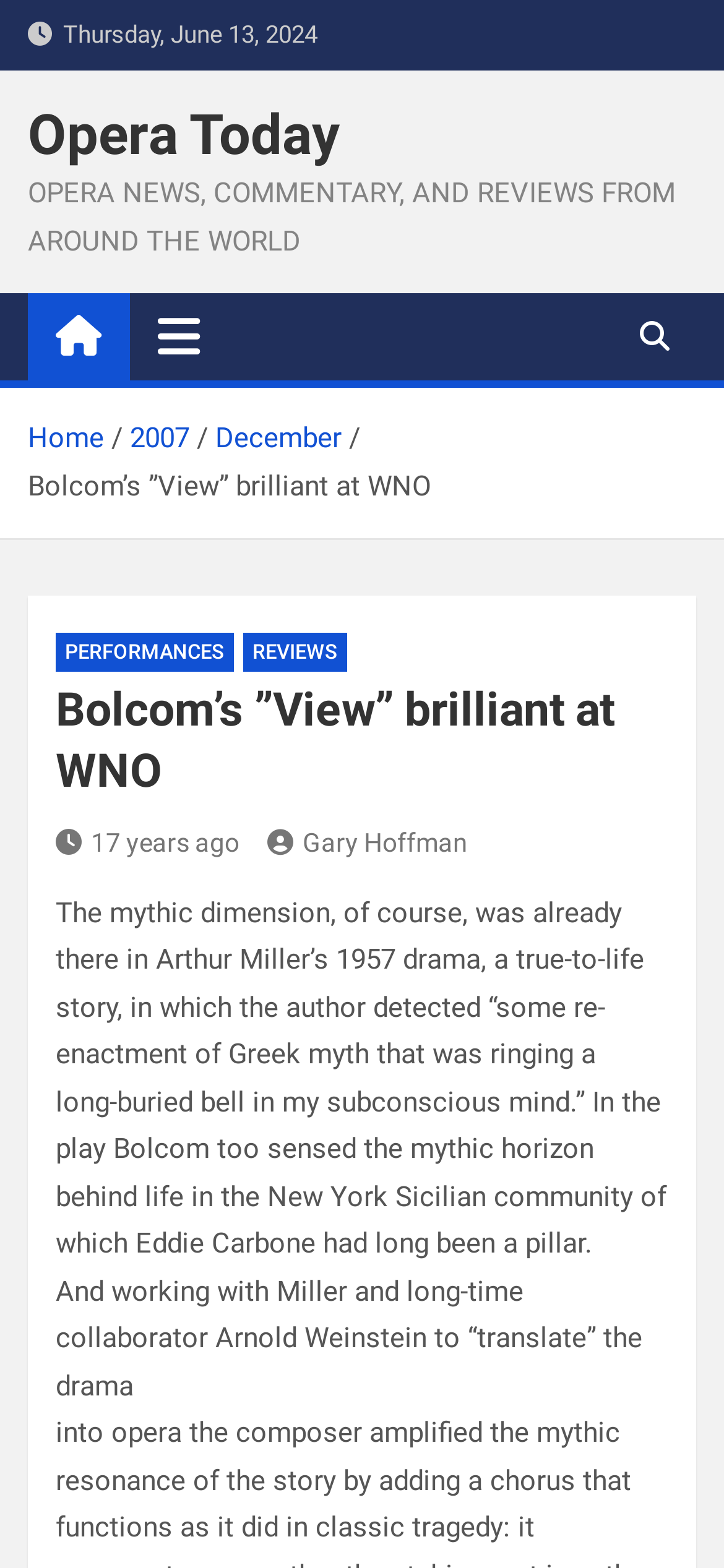What is the author of the original drama?
Can you offer a detailed and complete answer to this question?

I found the author of the original drama by reading the StaticText element 'The mythic dimension, of course, was already there in Arthur Miller’s 1957 drama, a true-to-life' which has a bounding box coordinate of [0.077, 0.572, 0.89, 0.623]. This text mentions Arthur Miller as the author of the 1957 drama.